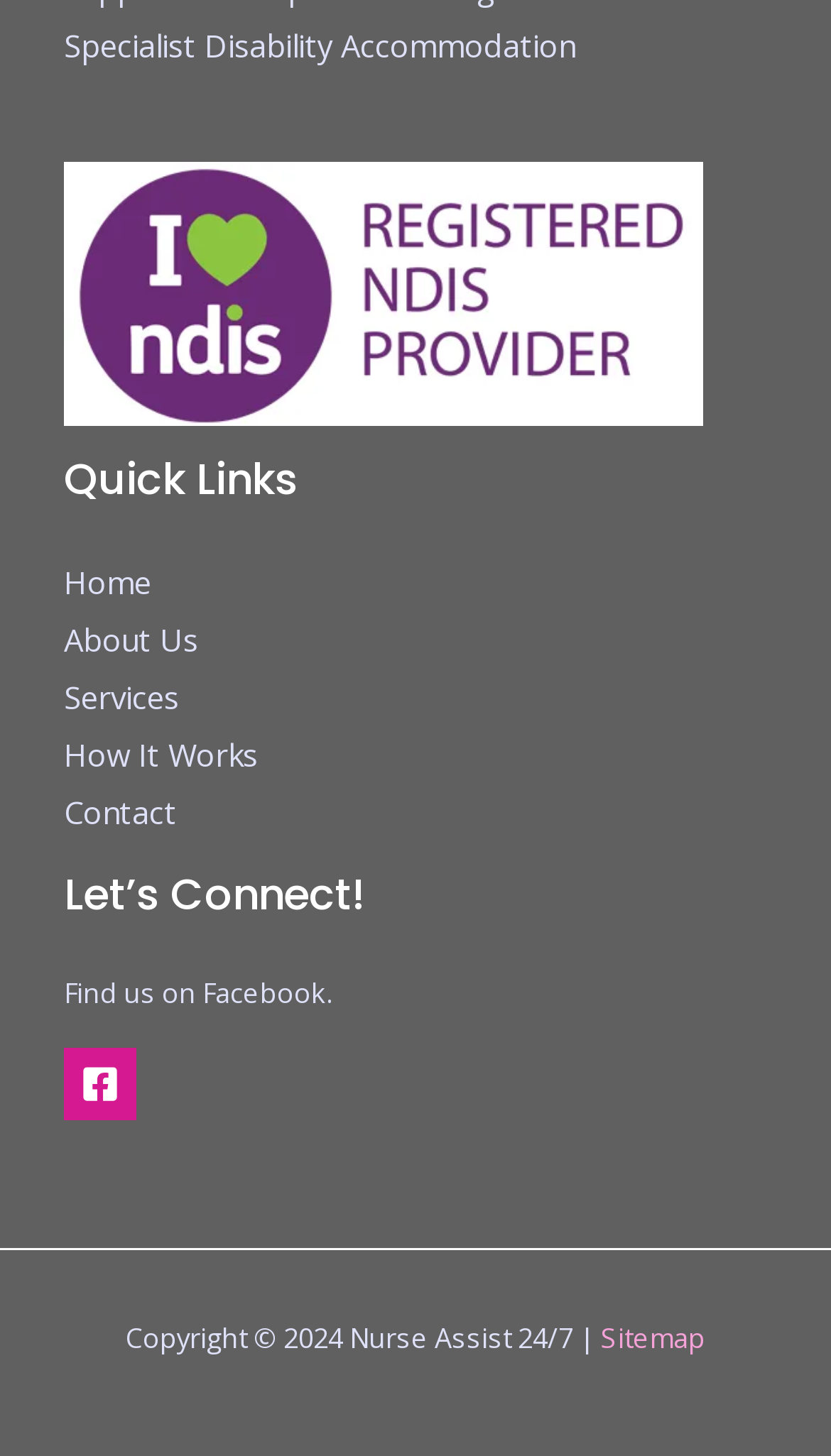Find the bounding box coordinates for the HTML element described as: "Contact". The coordinates should consist of four float values between 0 and 1, i.e., [left, top, right, bottom].

[0.077, 0.543, 0.213, 0.572]